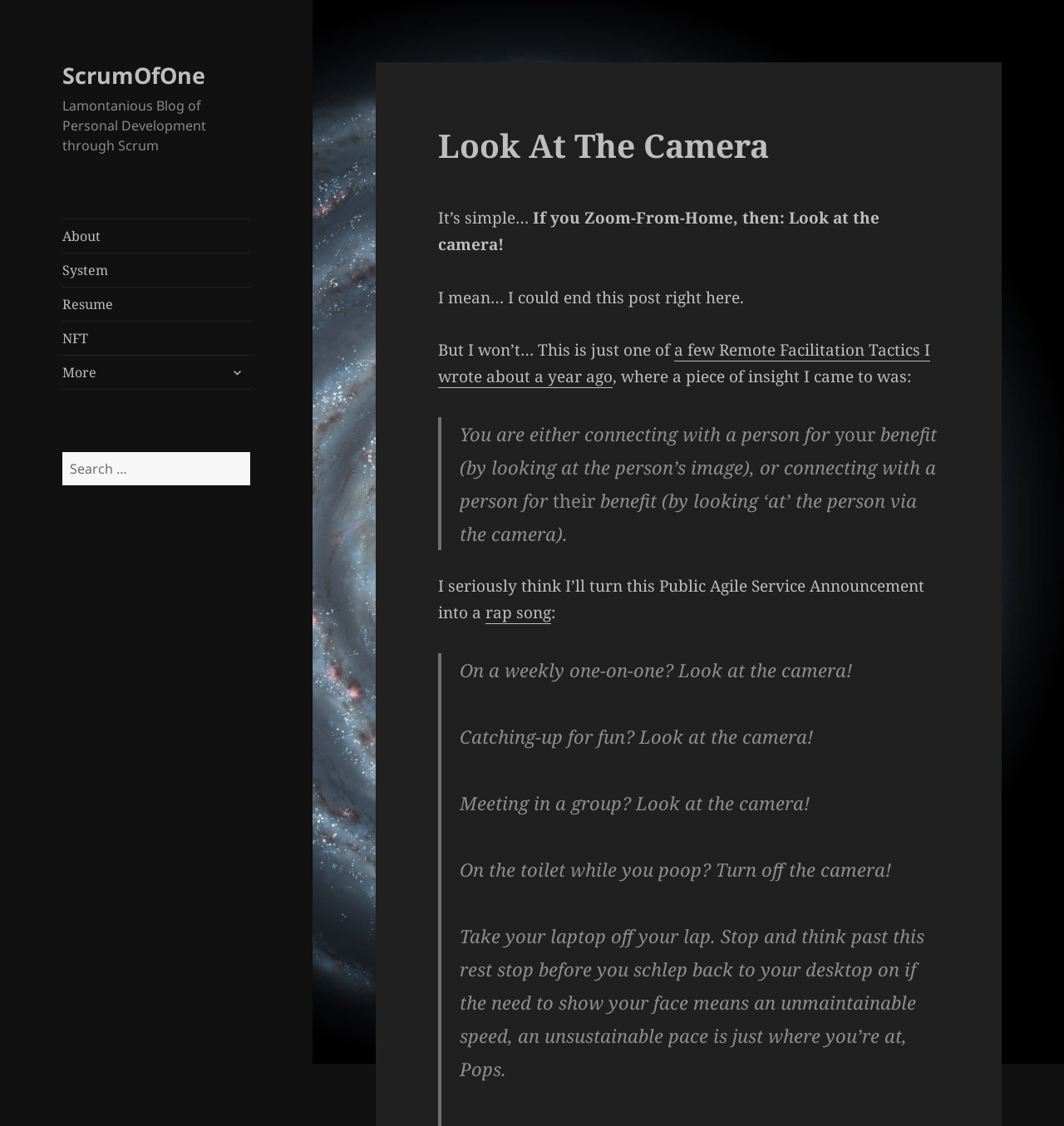Please provide a comprehensive answer to the question based on the screenshot: What is the purpose of the search box?

I inferred the purpose of the search box by looking at its location and the surrounding elements. The search box is located at the top of the webpage, and it has a label 'Search for:' next to it, indicating that it is meant to search the content of the blog.